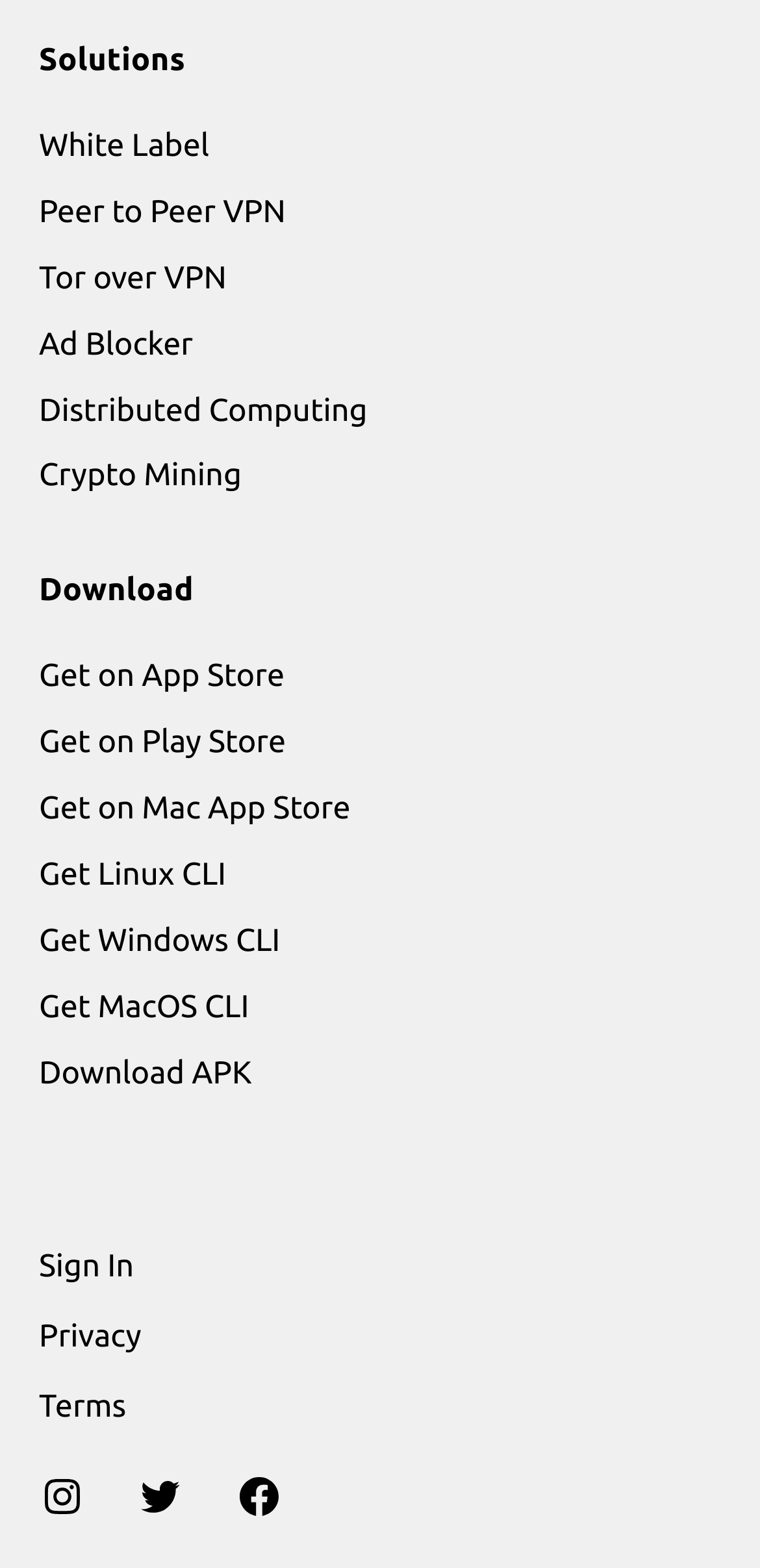Answer the question in a single word or phrase:
What is the last social media link?

FaceBook